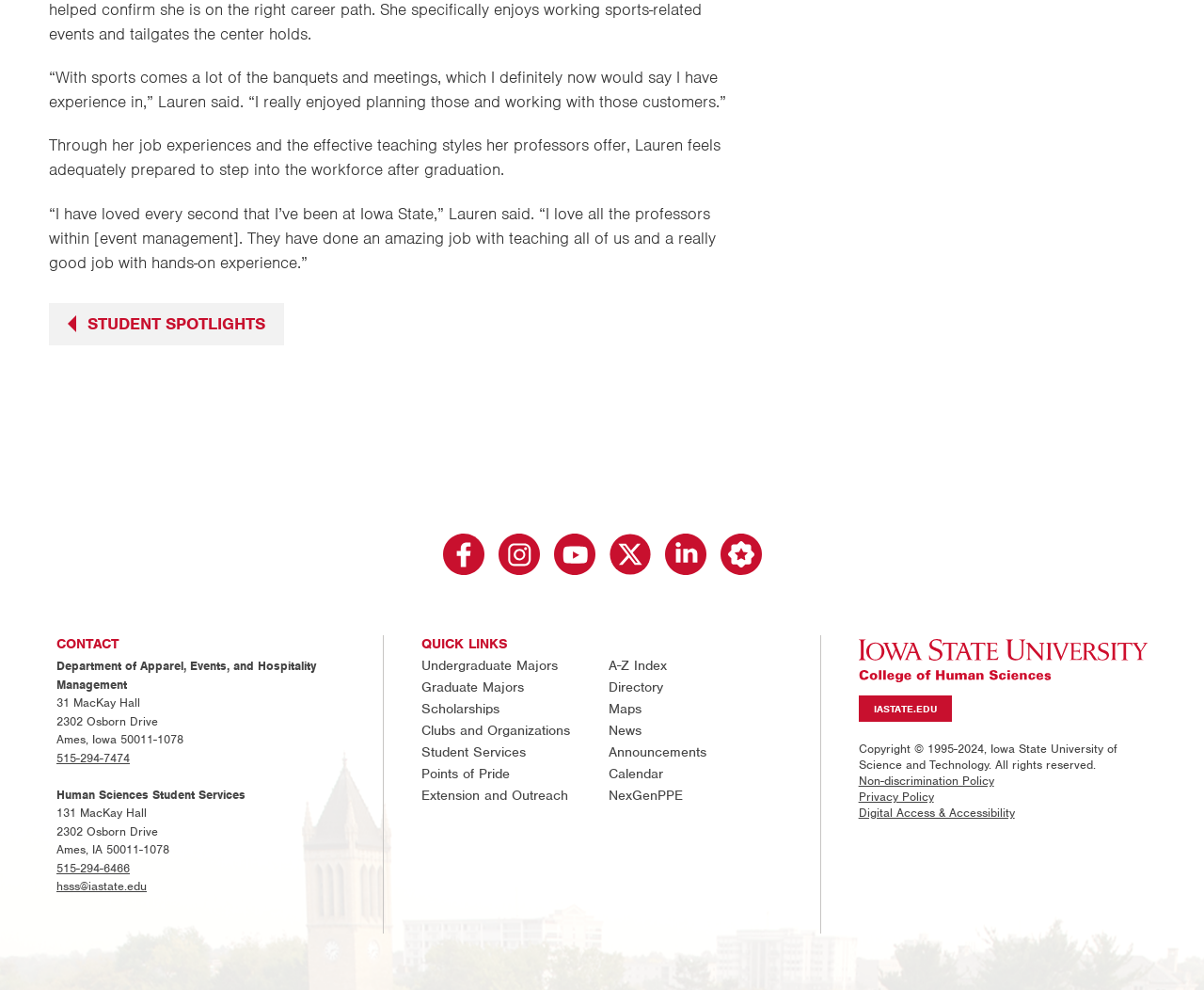What is the phone number of Human Sciences Student Services?
Using the information from the image, provide a comprehensive answer to the question.

The phone number is mentioned in the footer section of the webpage, which is '515-294-6466'.